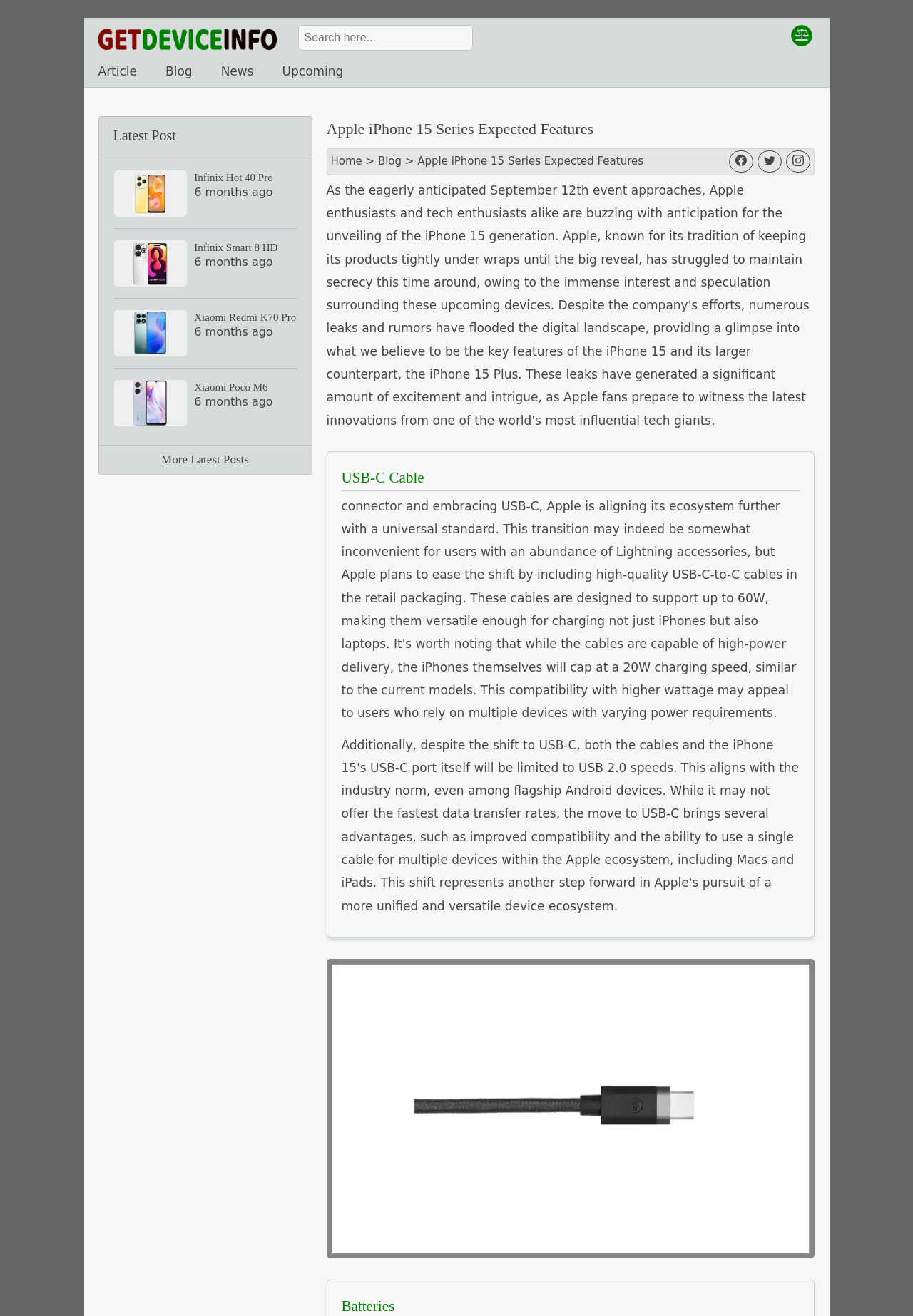What is the topic of the main article?
Refer to the image and provide a thorough answer to the question.

The main article is located in the middle of the webpage, and its topic is 'Apple iPhone 15 Series Expected Features', which is indicated by a heading element with the same text.